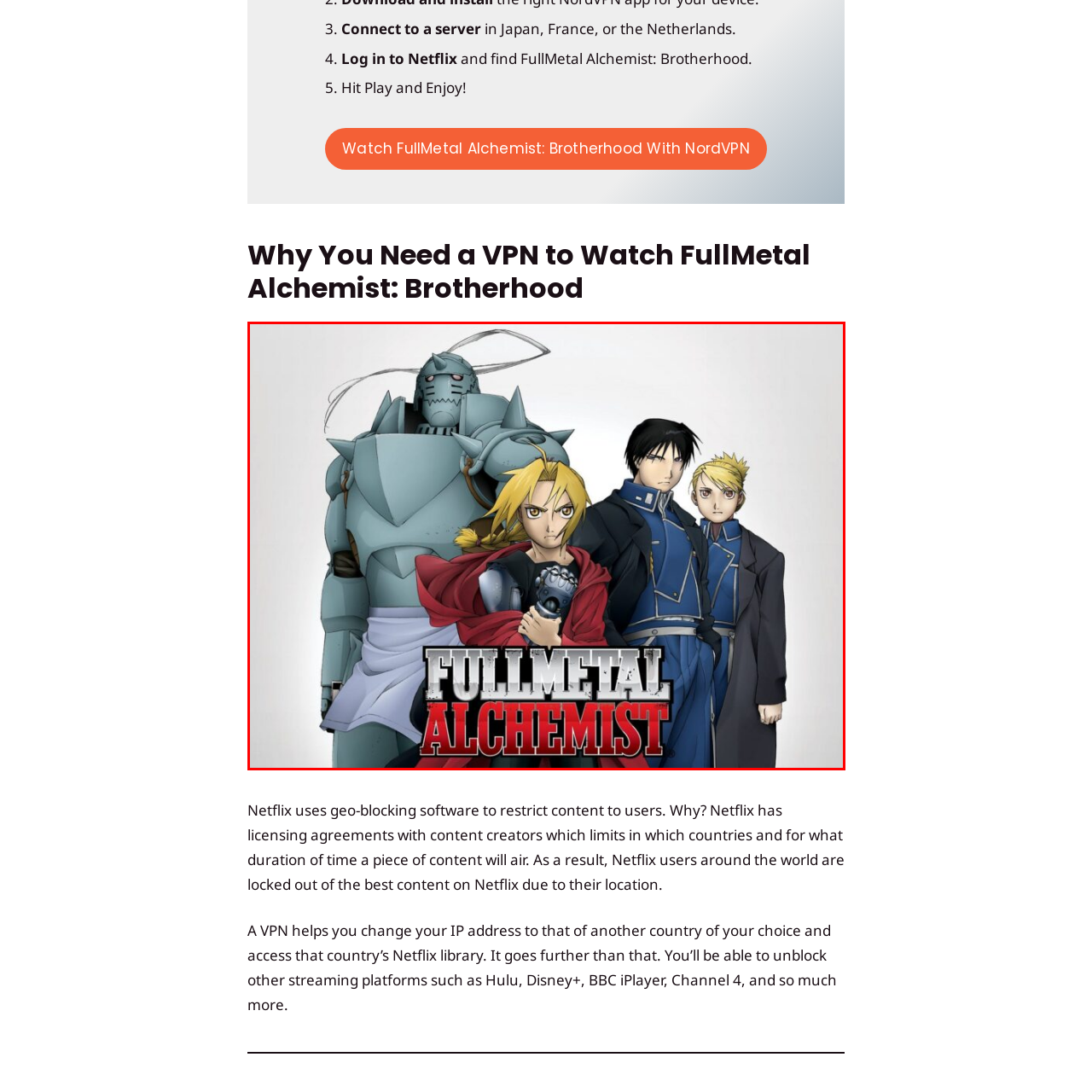Carefully examine the image inside the red box and generate a detailed caption for it.

The image features characters from "FullMetal Alchemist: Brotherhood," a popular anime series. Central to the composition is Edward Elric, depicted with a determined expression and holding a mechanical arm, symbolizing his alchemical prowess and determination. Flanking him on the left is his brother Alphonse, represented in his massive armored form, embodying strength and protection. To Edward's right stands Roy Mustang, a confident military officer, and beside him is Riza Hawkeye, known for her precision and loyalty. The prominent title "FULLMETAL ALCHEMIST" appears at the bottom, emphasizing the series’ thematic focus on brotherhood, sacrifice, and the quest for knowledge. This artwork encapsulates the essence of the characters’ journey, making it a compelling visual representation of the series.